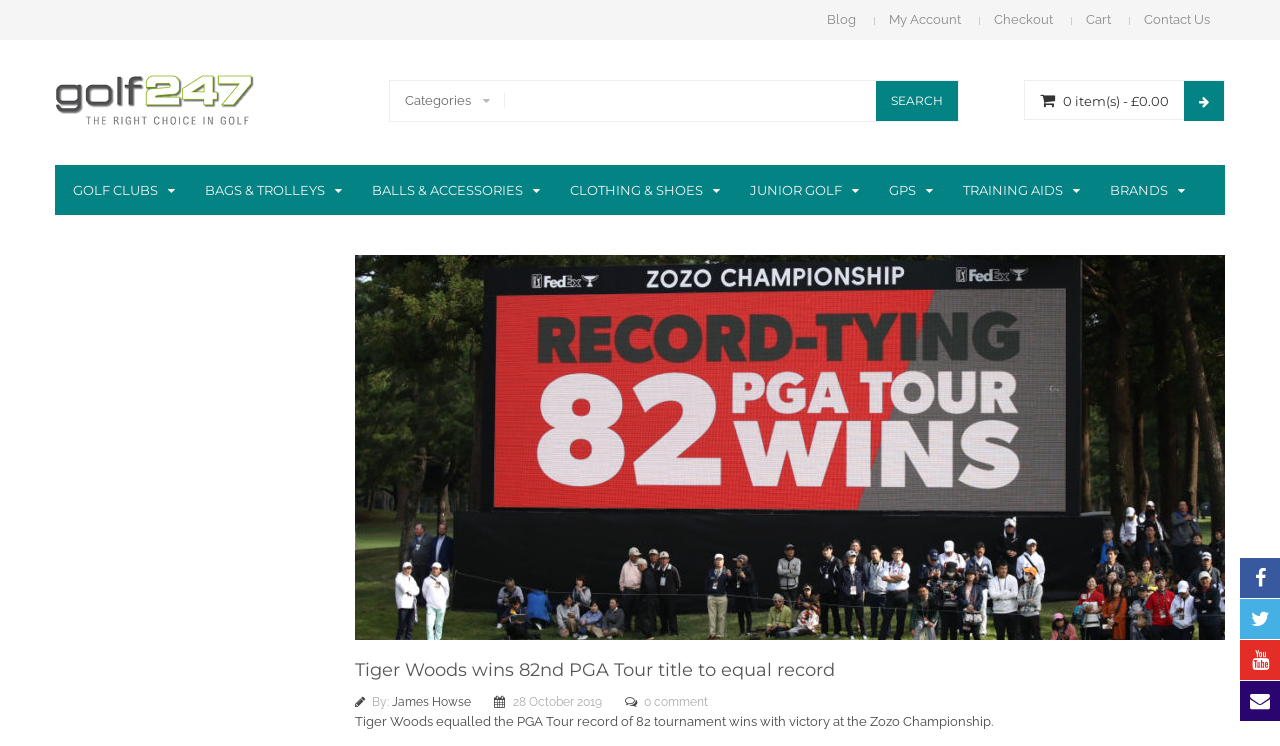What is the date of the news article?
Give a one-word or short-phrase answer derived from the screenshot.

28 October 2019